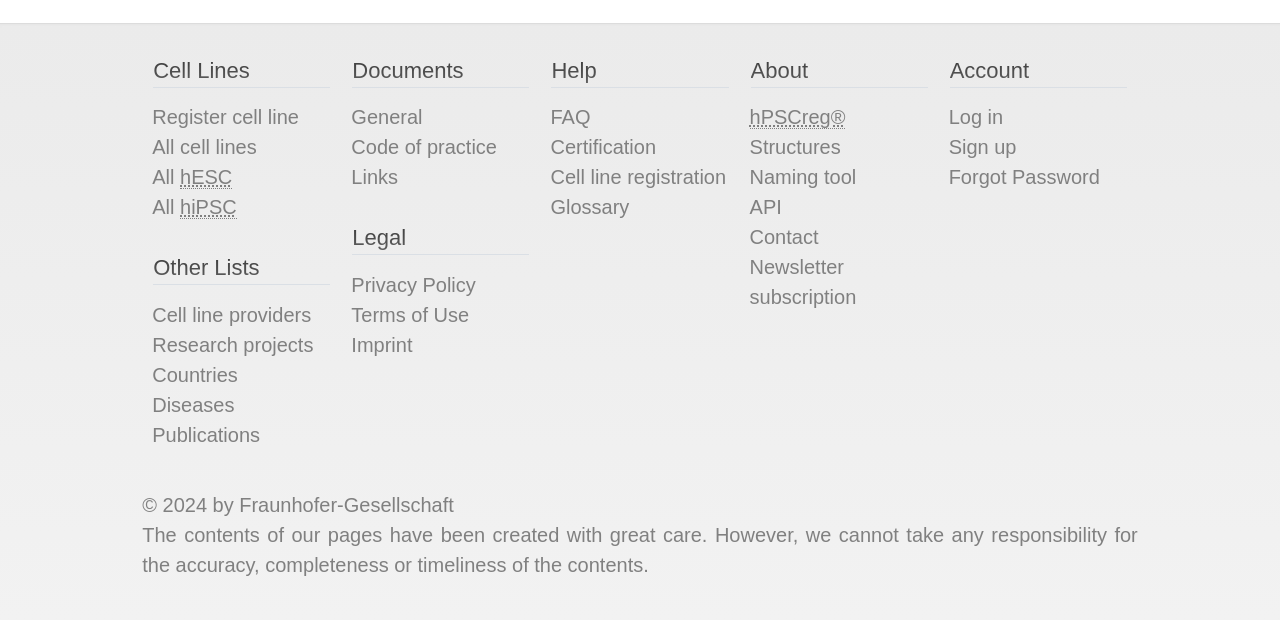Determine the coordinates of the bounding box that should be clicked to complete the instruction: "Register a cell line". The coordinates should be represented by four float numbers between 0 and 1: [left, top, right, bottom].

[0.119, 0.171, 0.234, 0.207]